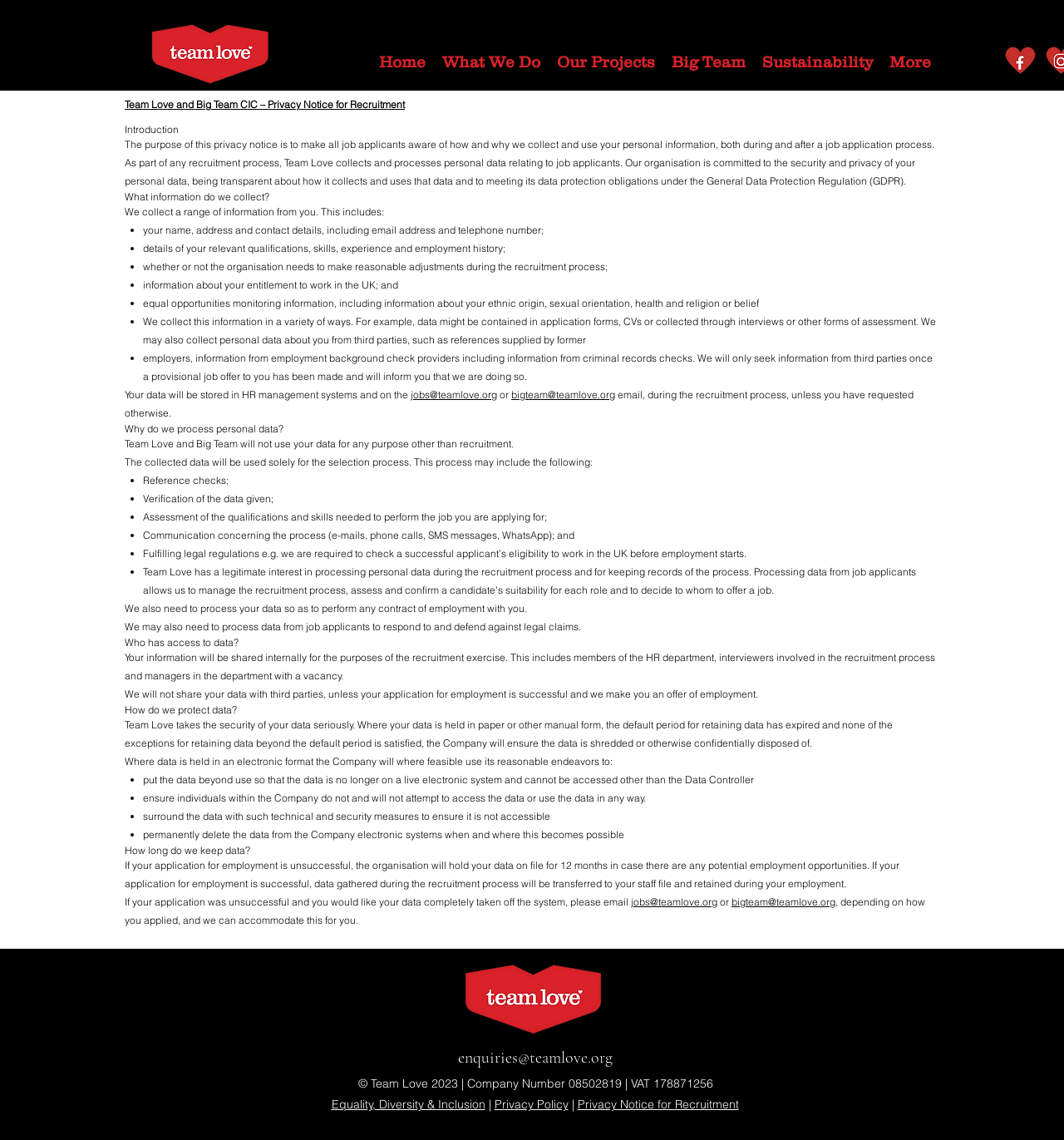Using the provided element description: "Privacy Notice for Recruitment", determine the bounding box coordinates of the corresponding UI element in the screenshot.

[0.543, 0.962, 0.694, 0.975]